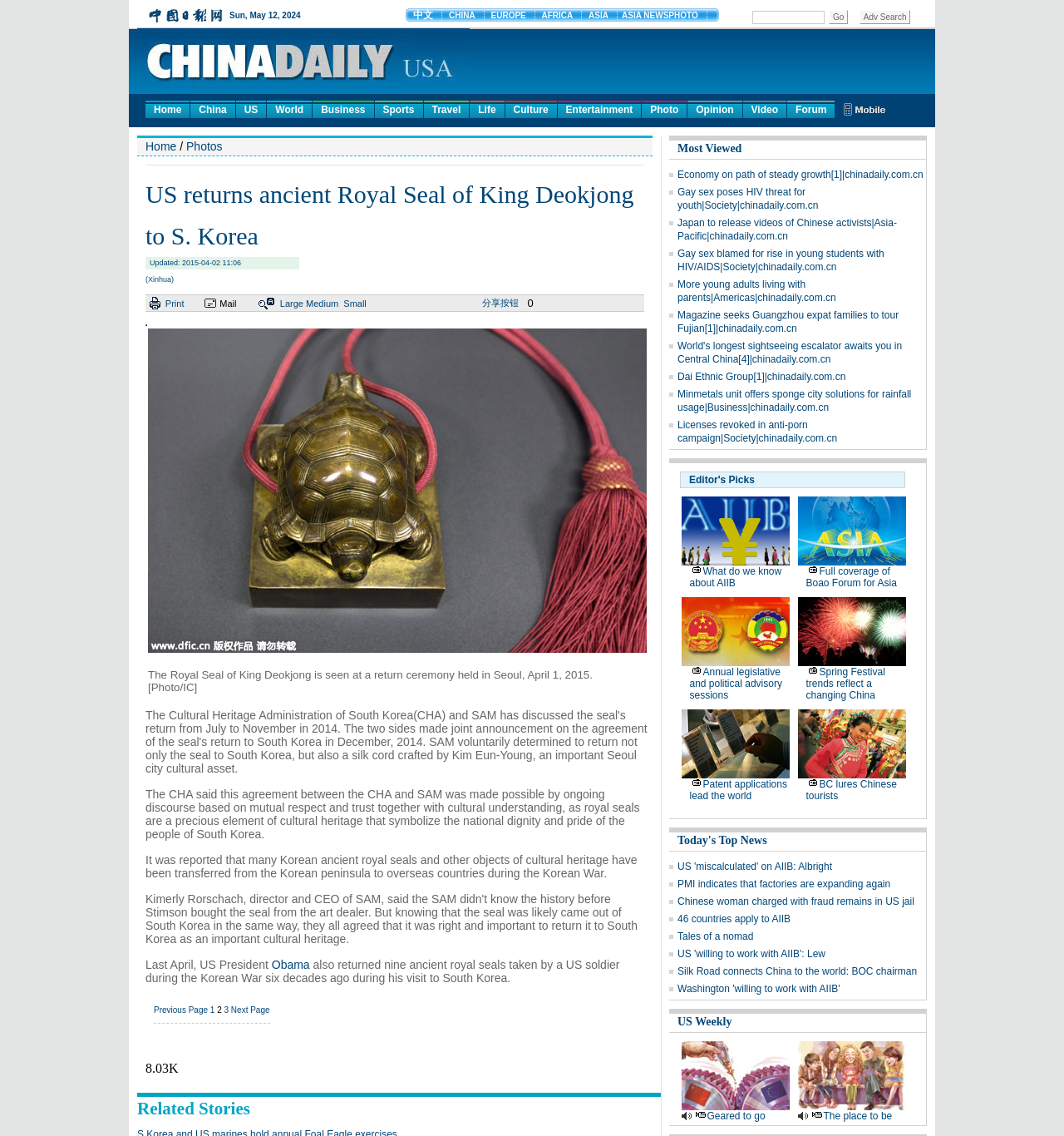What is the purpose of the Royal Seal of King Deokjong? Observe the screenshot and provide a one-word or short phrase answer.

Symbolize national dignity and pride